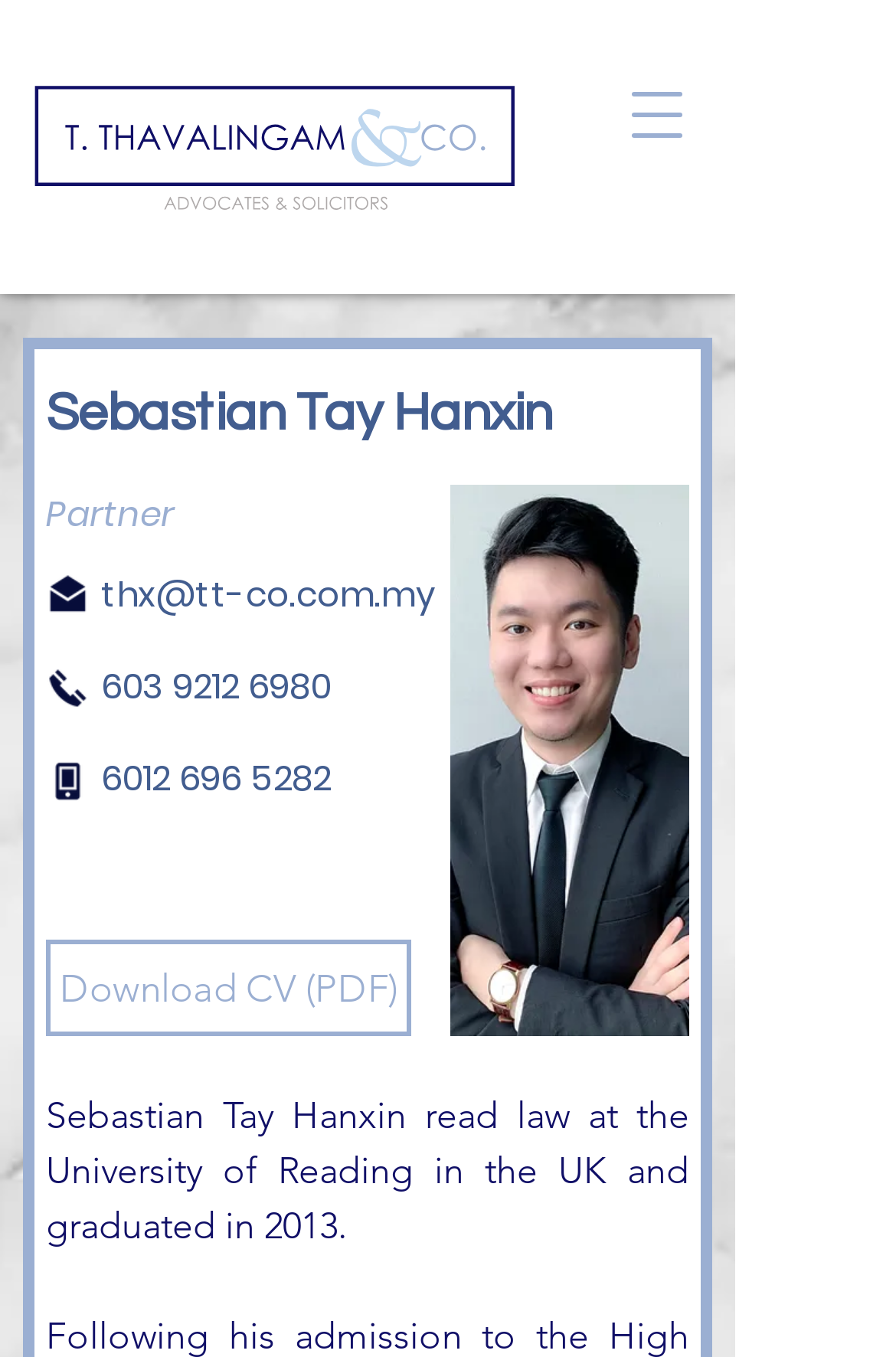What university did Sebastian Tay Hanxin attend? From the image, respond with a single word or brief phrase.

University of Reading